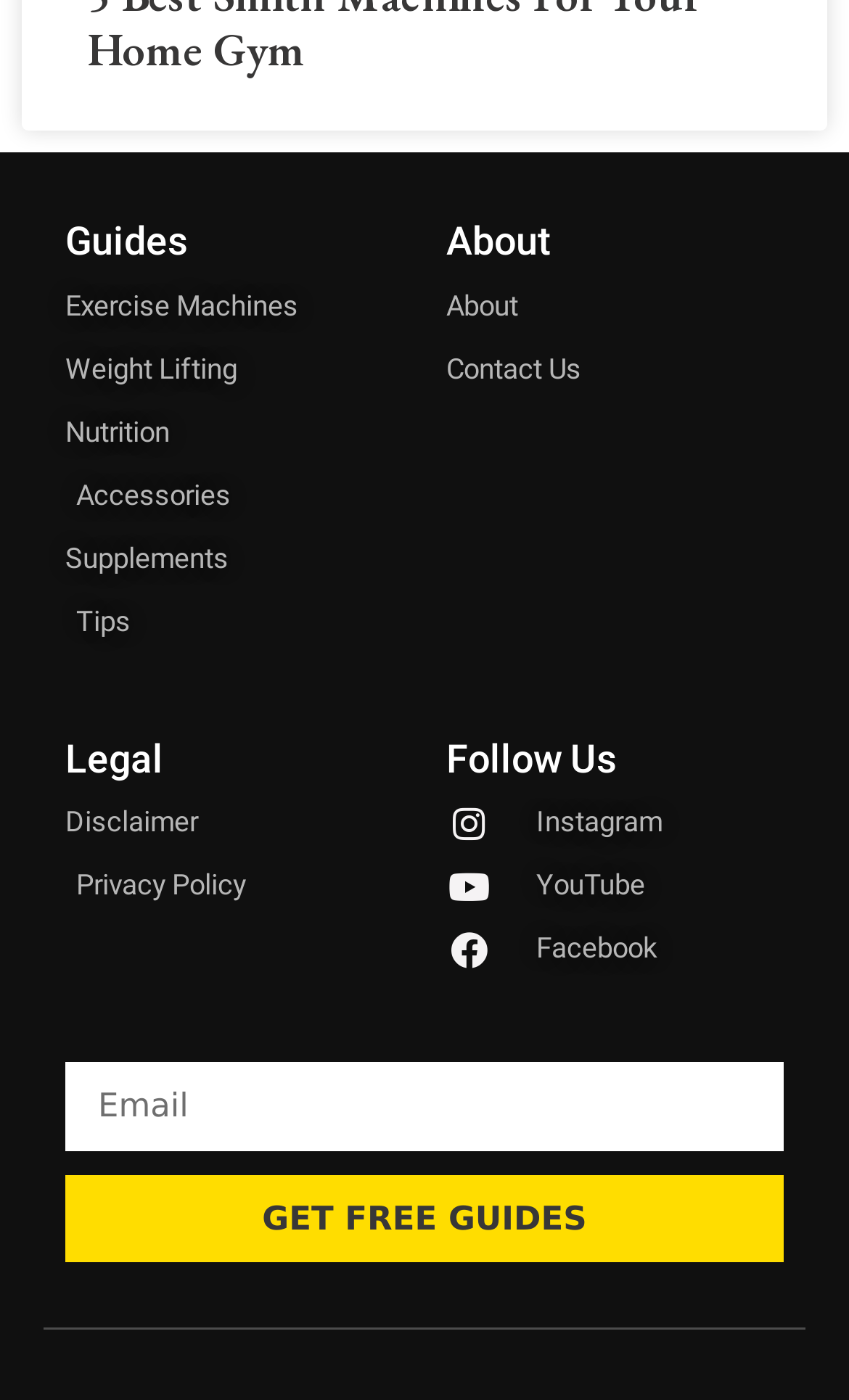Use a single word or phrase to answer the following:
What is the button text next to the email textbox?

GET FREE GUIDES